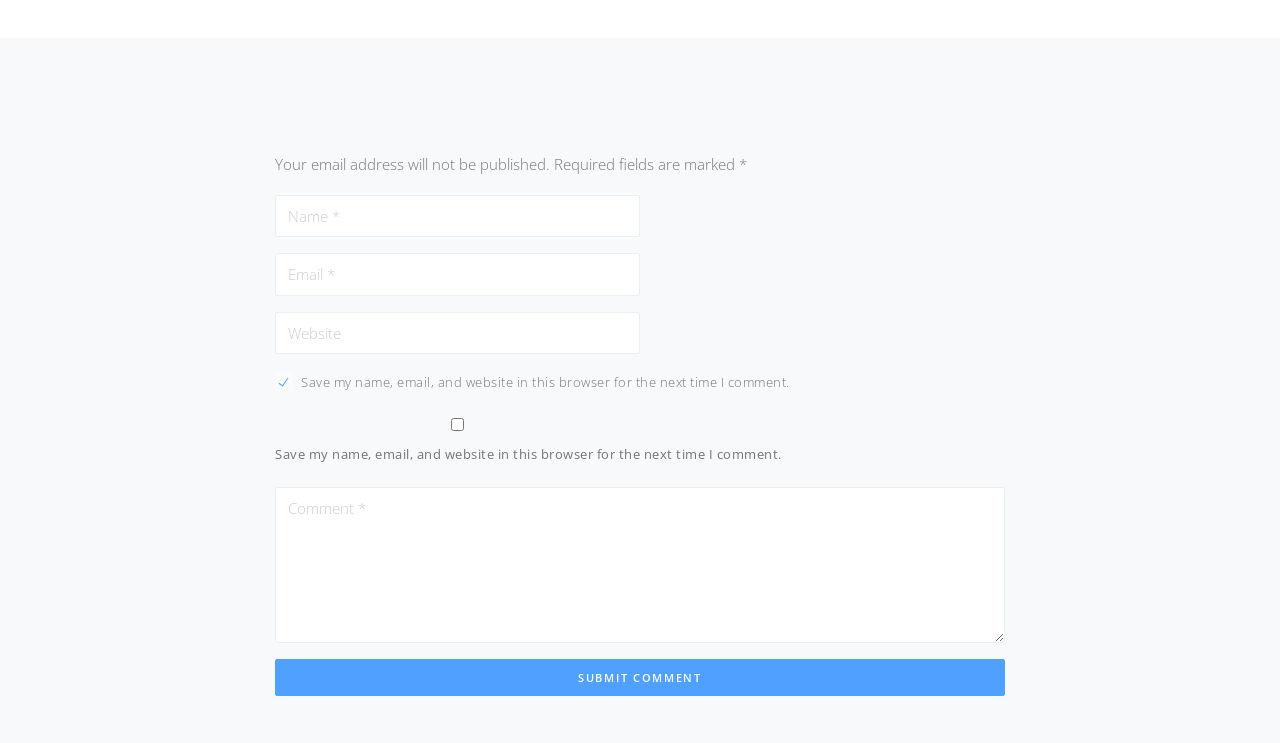Respond with a single word or short phrase to the following question: 
What is the purpose of the asterisk symbol in the form?

Indicates required field